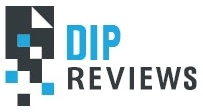Please provide a brief answer to the question using only one word or phrase: 
What type of products does the website focus on?

academic products